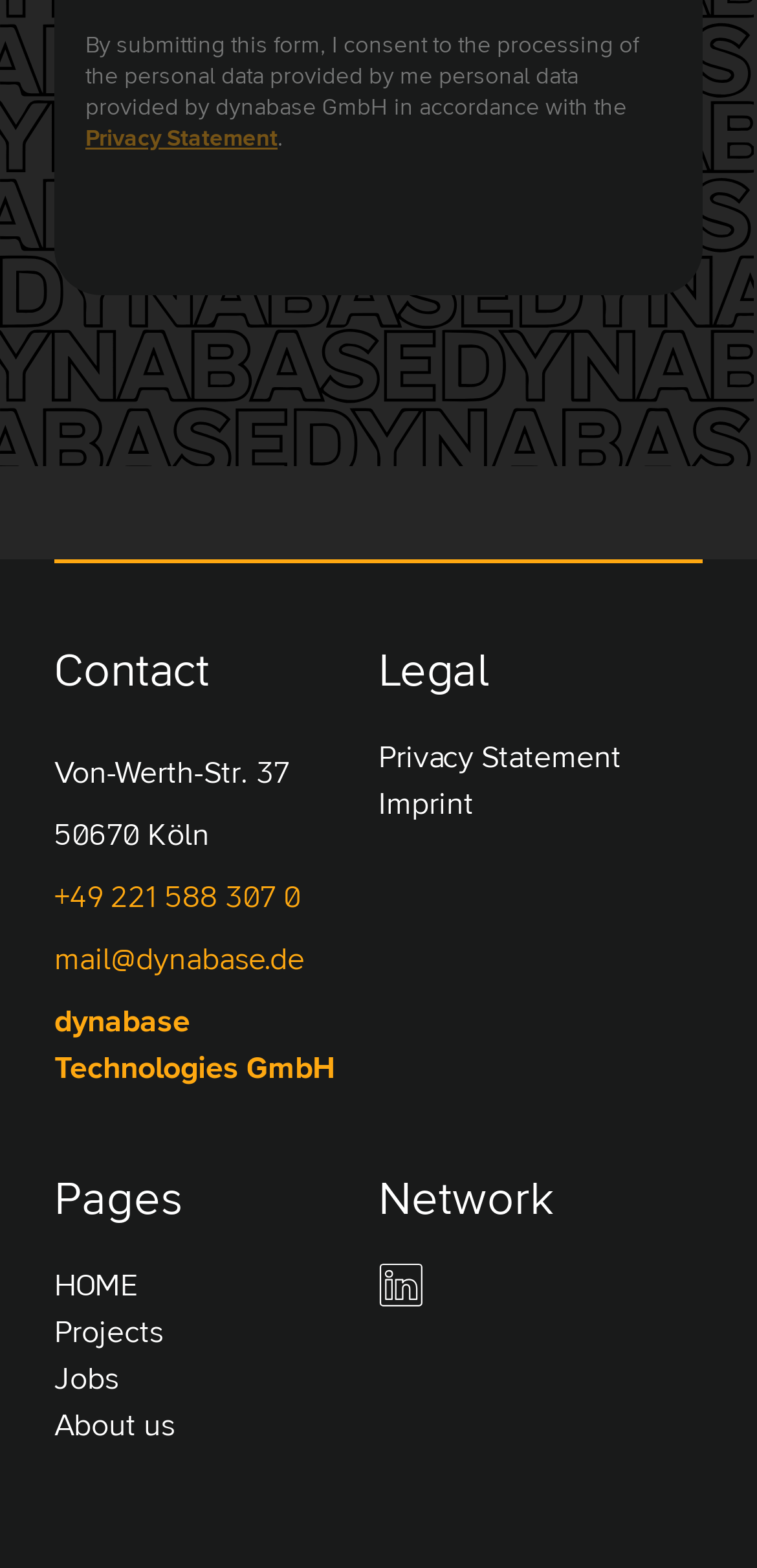Please locate the bounding box coordinates of the element that should be clicked to achieve the given instruction: "Go to the home page".

[0.072, 0.805, 0.5, 0.835]